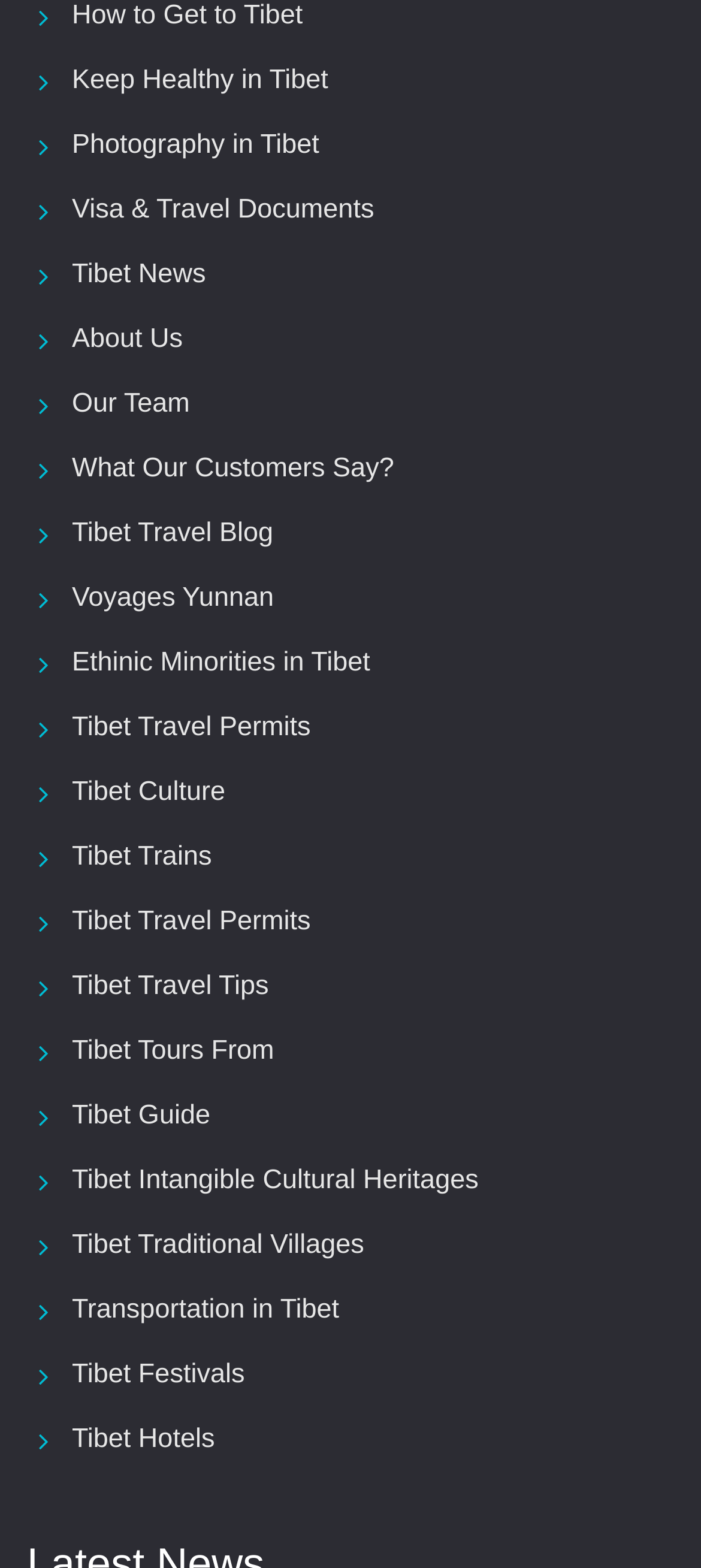Determine the bounding box coordinates of the clickable region to execute the instruction: "Learn about Tibet travel permits". The coordinates should be four float numbers between 0 and 1, denoted as [left, top, right, bottom].

[0.103, 0.453, 0.443, 0.473]